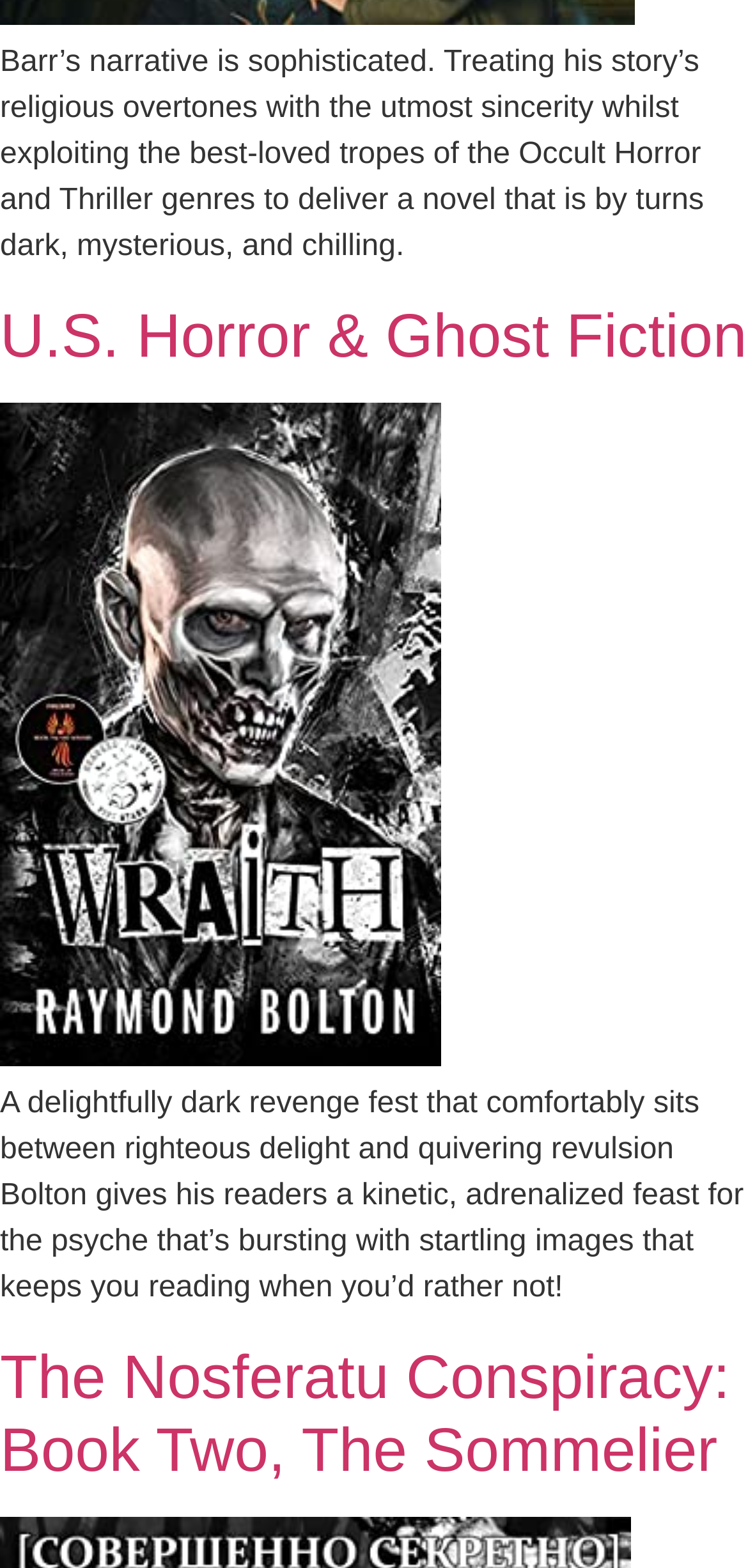What is the tone of the second book review?
Using the image, provide a detailed and thorough answer to the question.

I read the StaticText element containing the second book review, which describes the book as a 'delightfully dark revenge fest' that is 'bursting with startling images'. This suggests that the tone of the review is dark and thrilling.